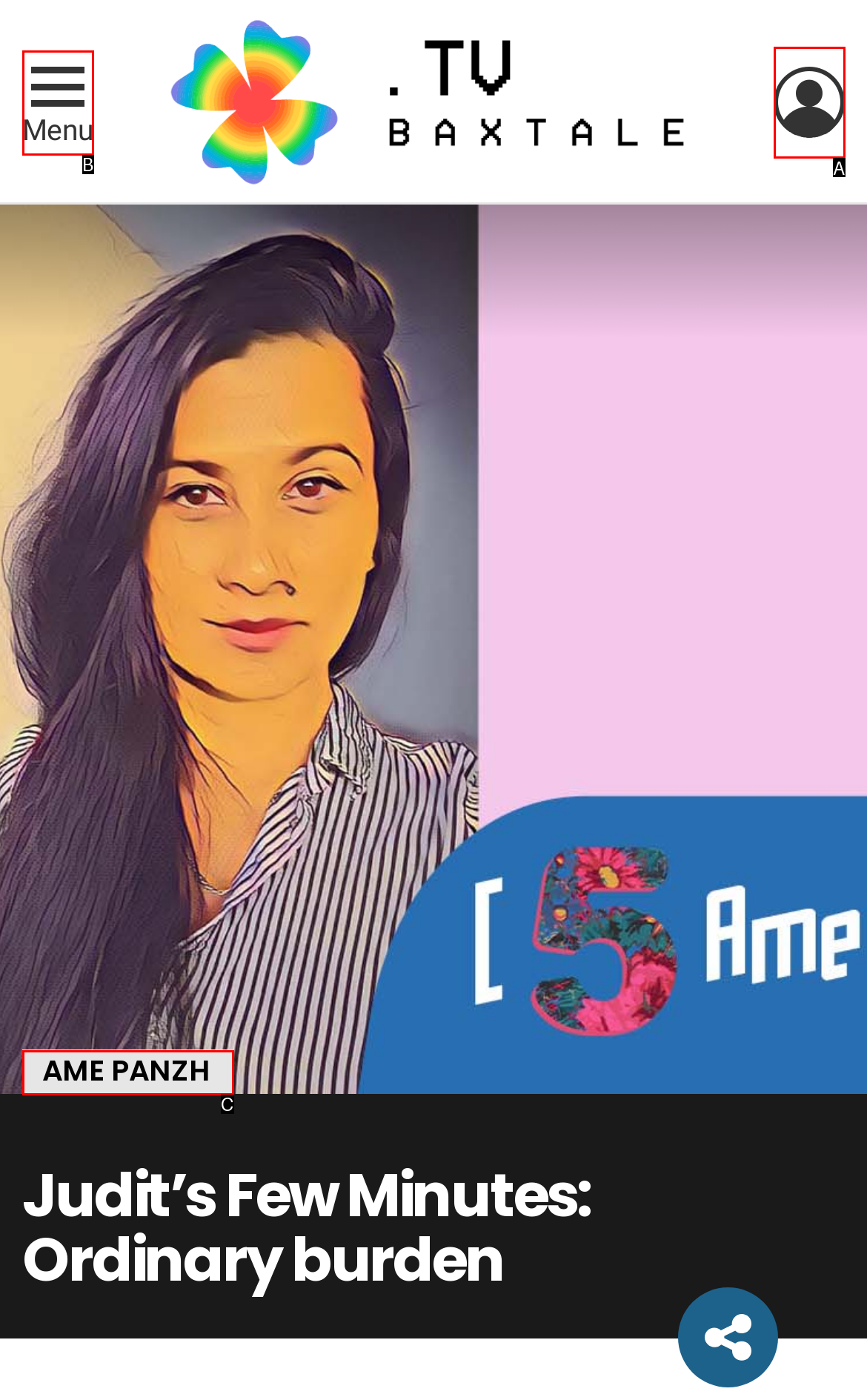Given the description: Ame Panzh, identify the corresponding option. Answer with the letter of the appropriate option directly.

C